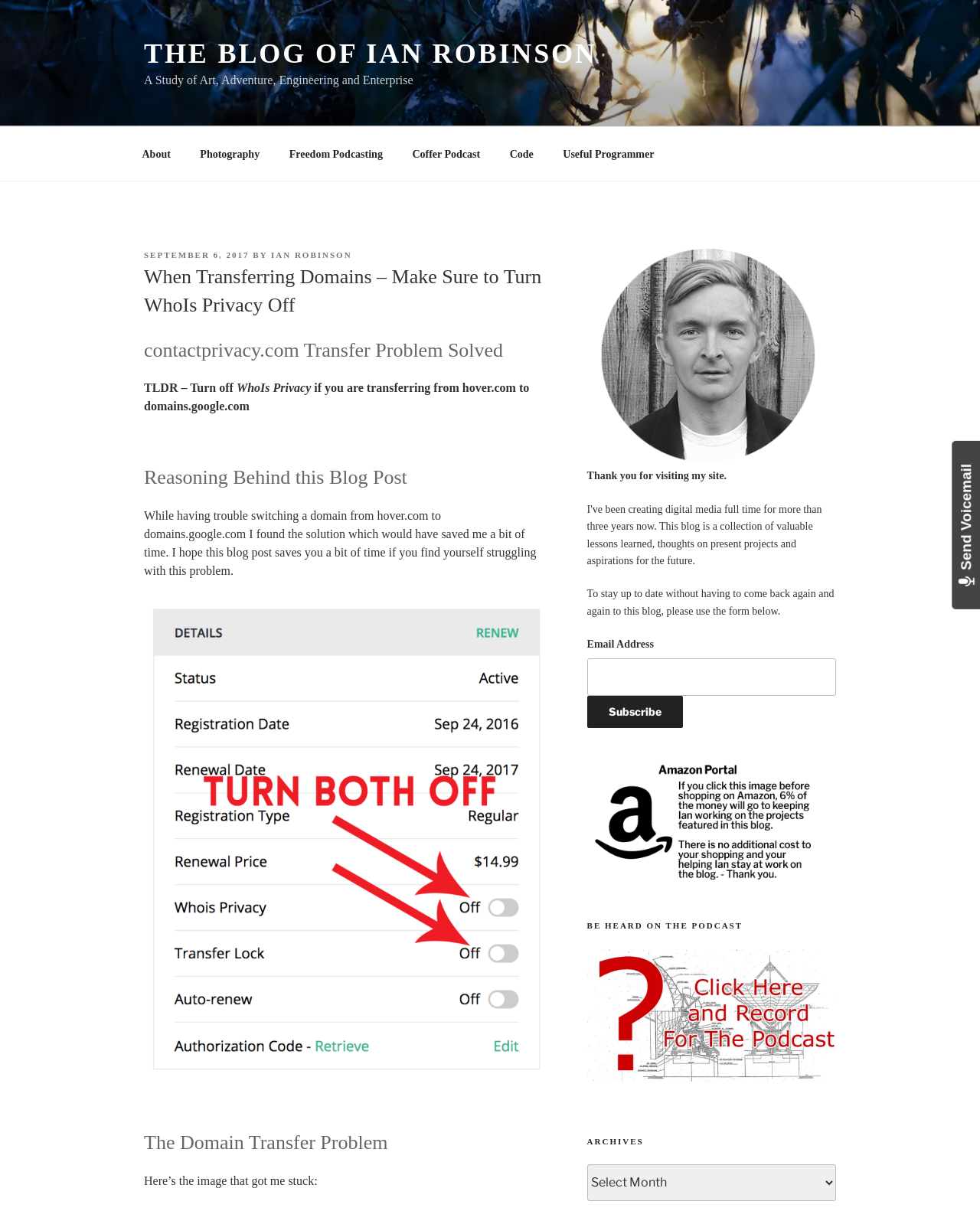Can you provide the bounding box coordinates for the element that should be clicked to implement the instruction: "Select an archive"?

[0.599, 0.961, 0.853, 0.992]